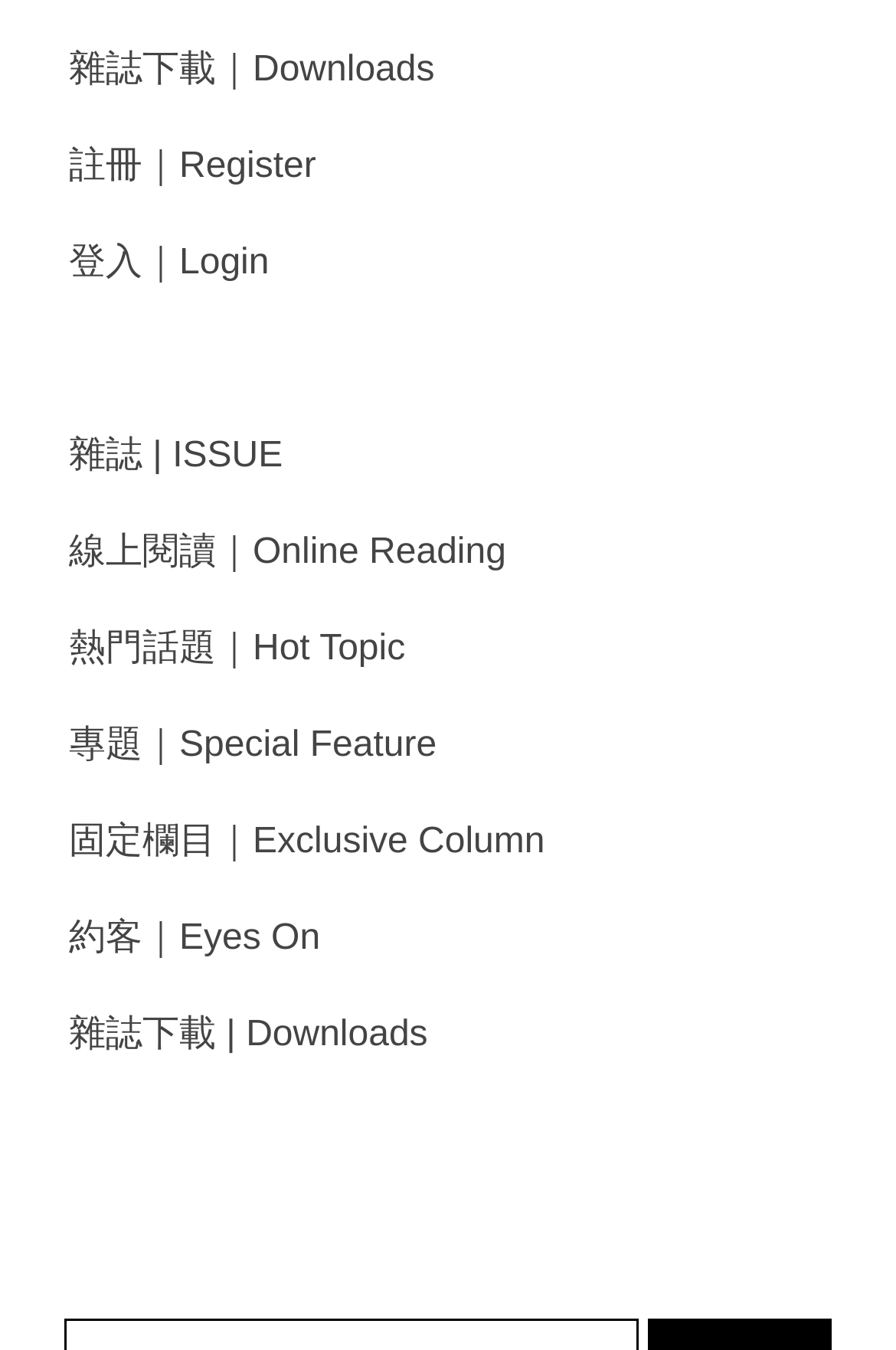Highlight the bounding box coordinates of the element you need to click to perform the following instruction: "browse online reading materials."

[0.077, 0.394, 0.565, 0.423]